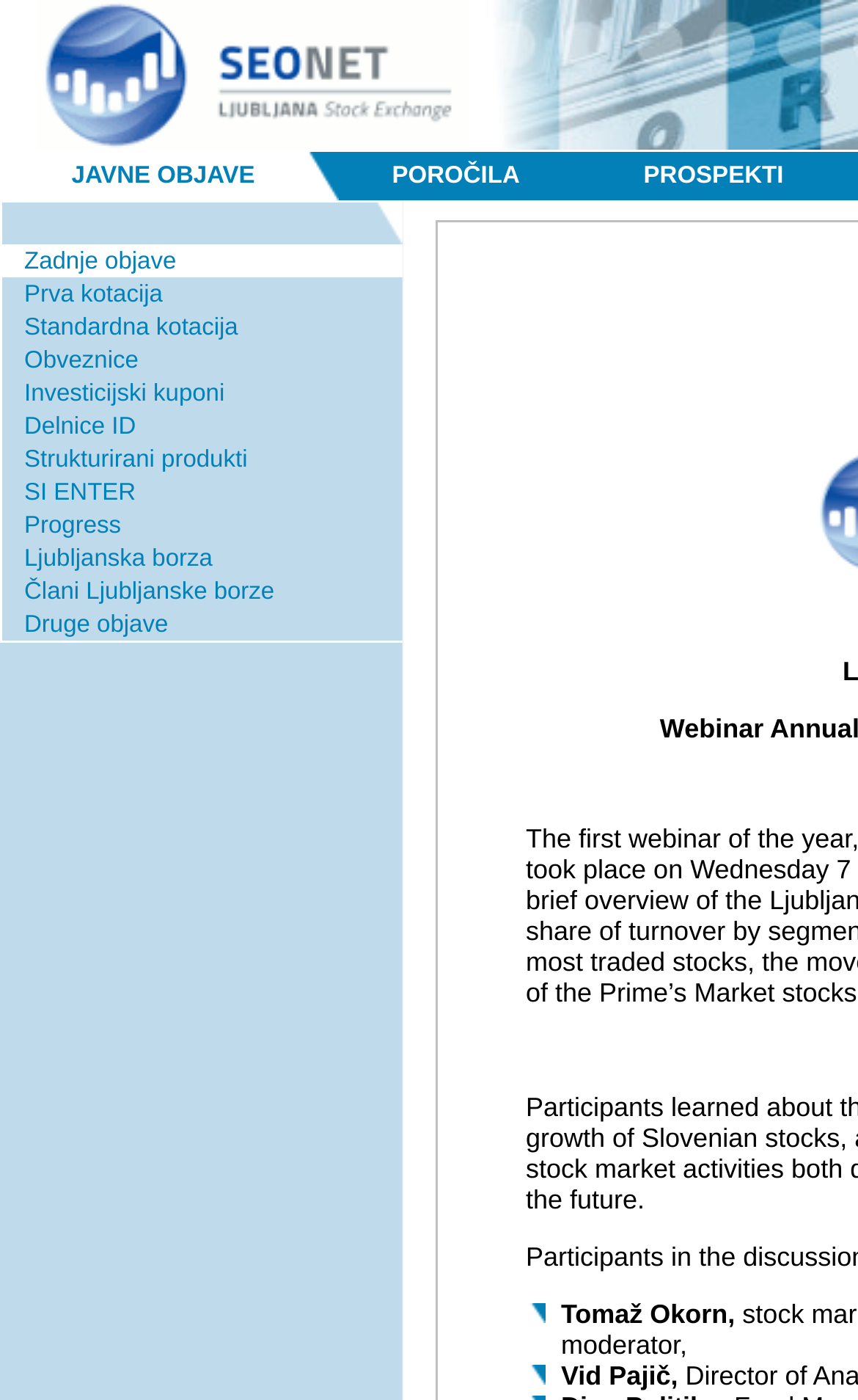Could you highlight the region that needs to be clicked to execute the instruction: "Go to last slide"?

None